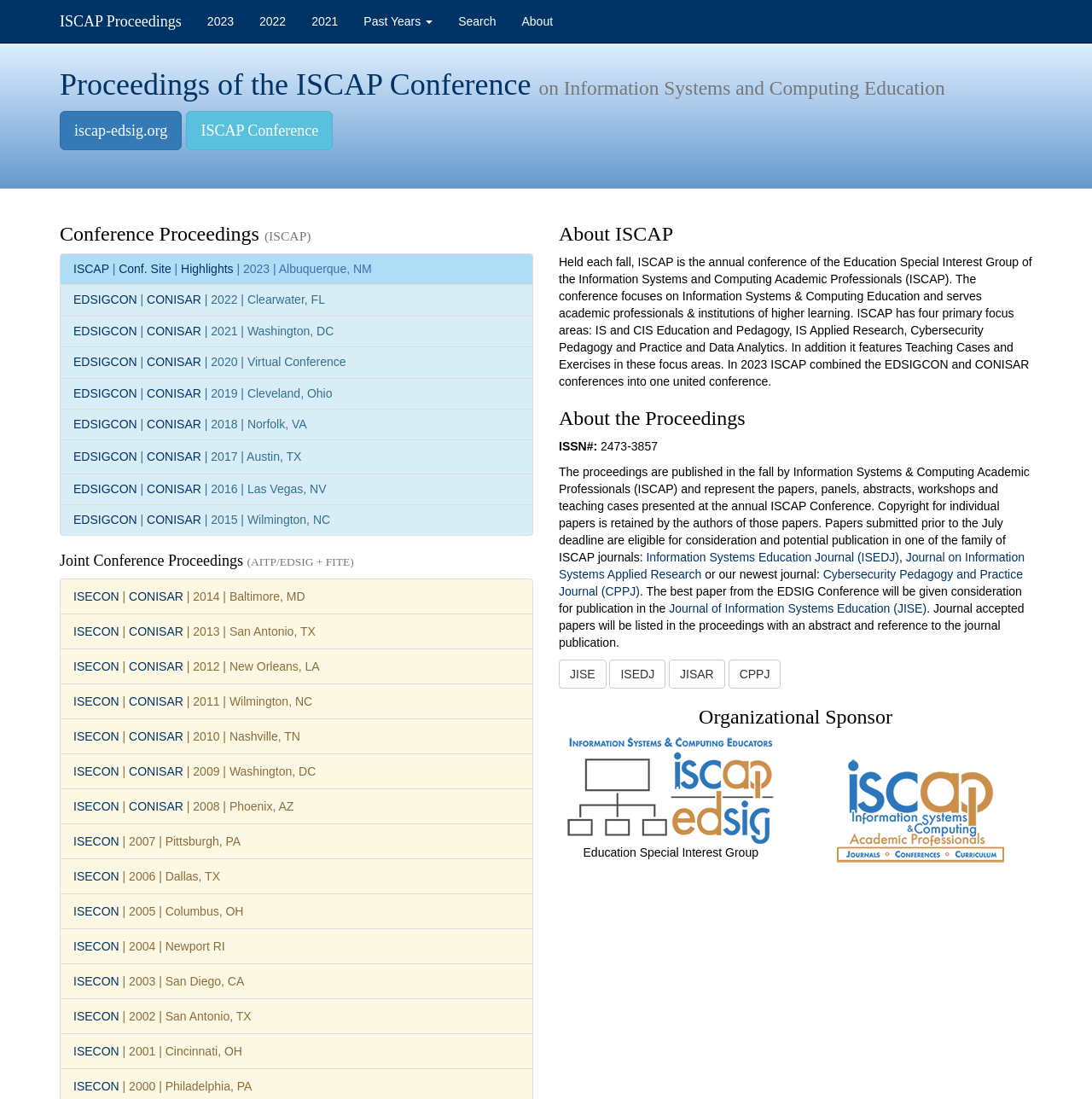Refer to the image and provide an in-depth answer to the question:
How many links are there in the 'Past Years' section?

By examining the webpage, I can see that there are multiple links listed under the 'Past Years' section, including links to different years and conferences. There are more than 10 links in this section.